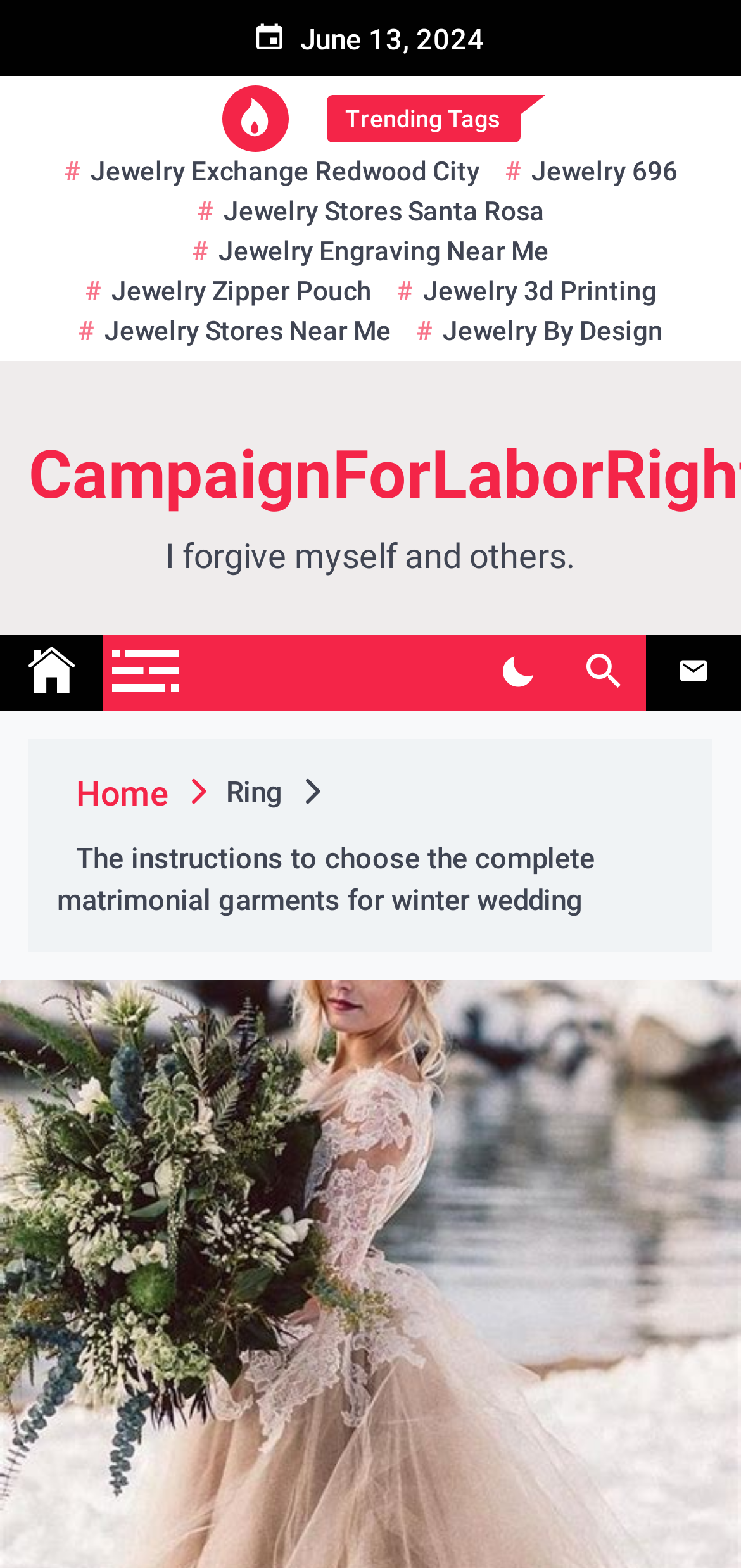Locate the bounding box coordinates of the clickable area needed to fulfill the instruction: "Click on Jewelry Exchange Redwood City".

[0.073, 0.097, 0.66, 0.122]